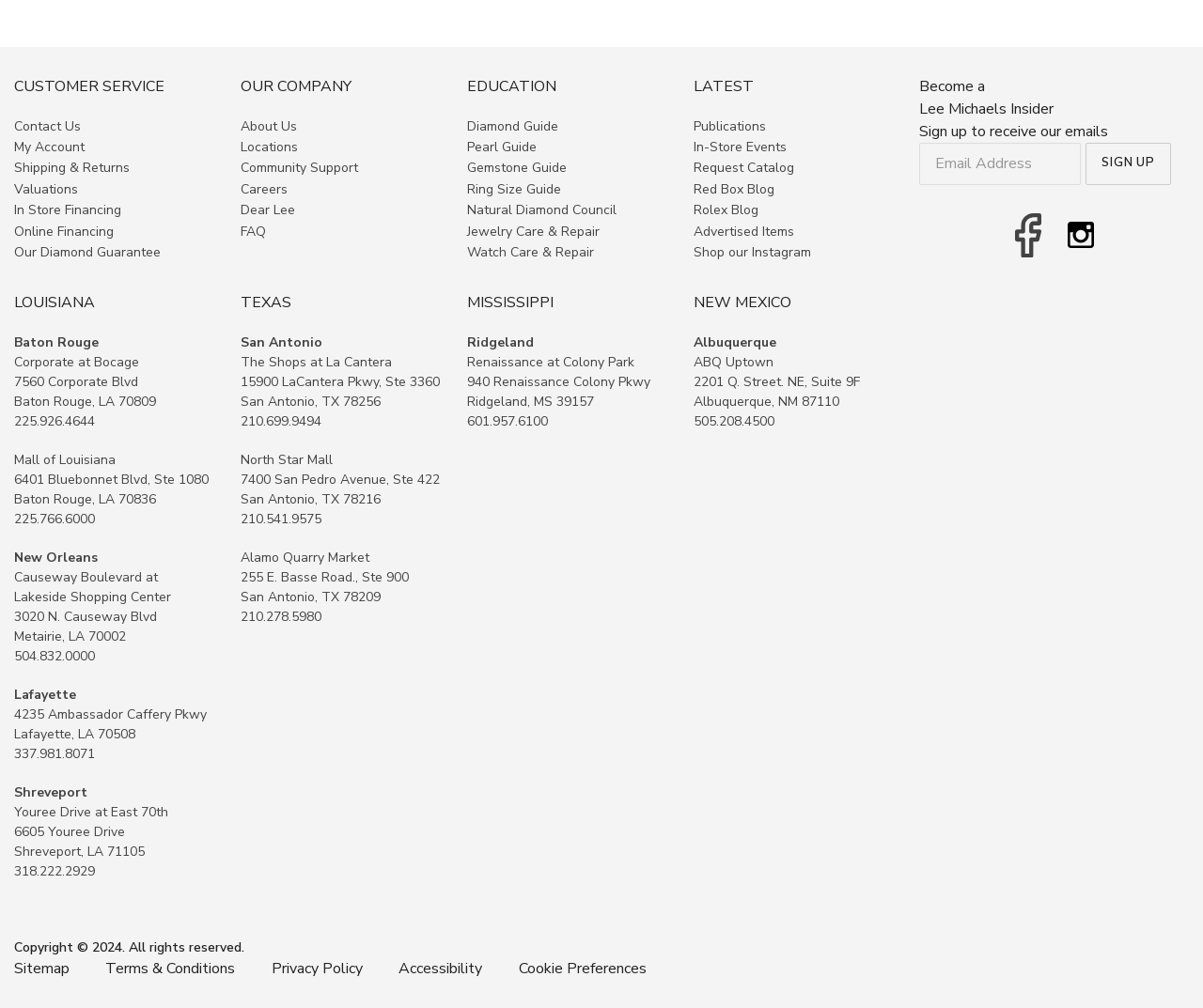Please provide the bounding box coordinate of the region that matches the element description: Watch Care & Repair. Coordinates should be in the format (top-left x, top-left y, bottom-right x, bottom-right y) and all values should be between 0 and 1.

[0.388, 0.24, 0.494, 0.261]